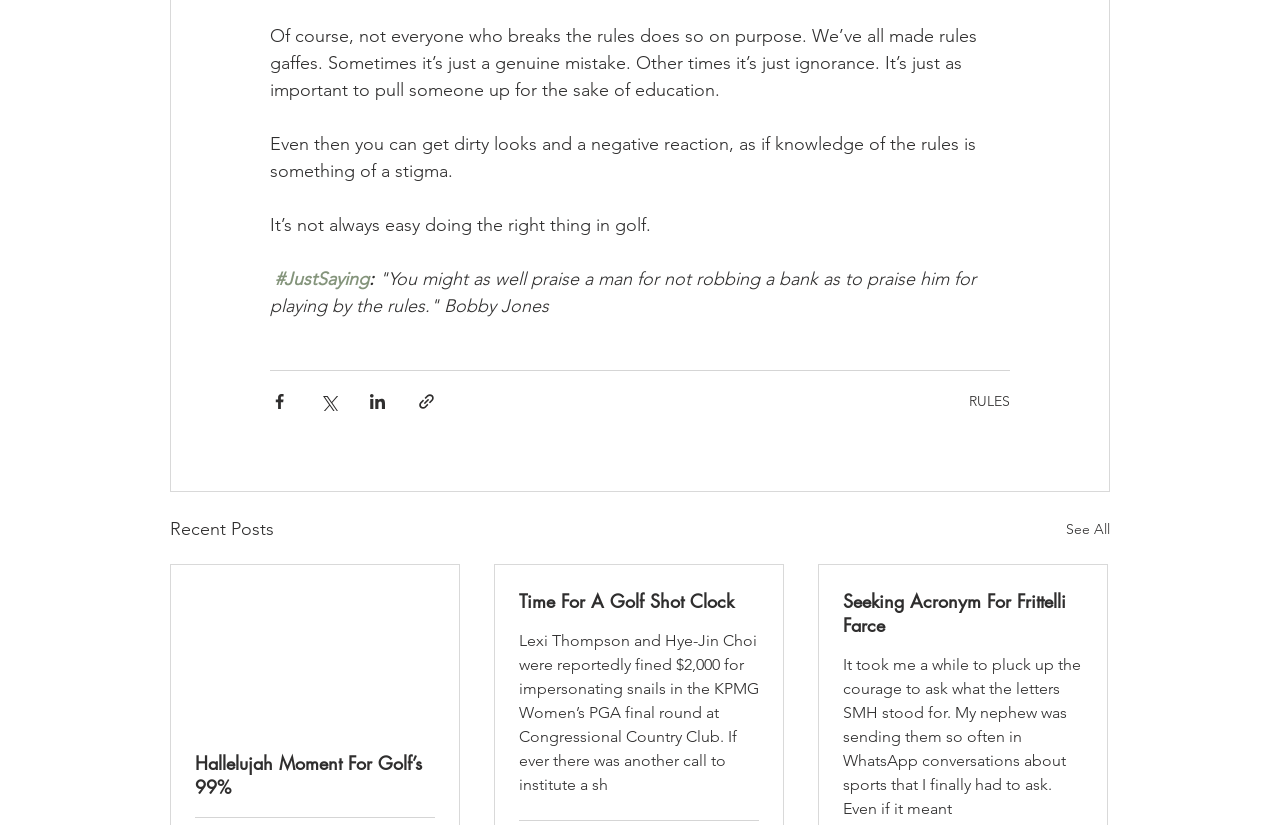Find the bounding box coordinates of the clickable area required to complete the following action: "View the recent post about Hallelujah Moment For Golf’s 99%".

[0.152, 0.911, 0.34, 0.969]